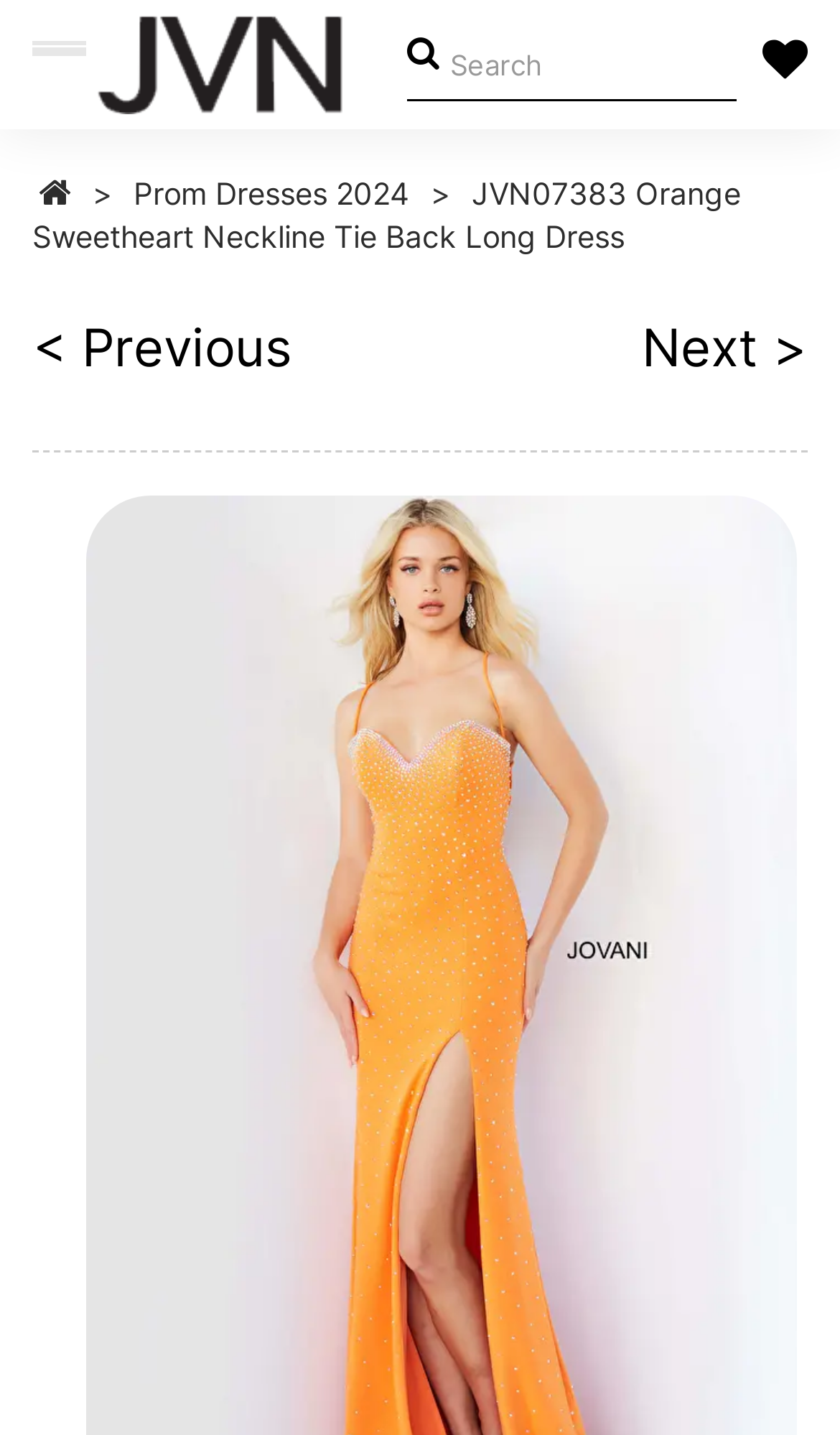Answer the question using only one word or a concise phrase: What is the type of dress featured?

Formal dress